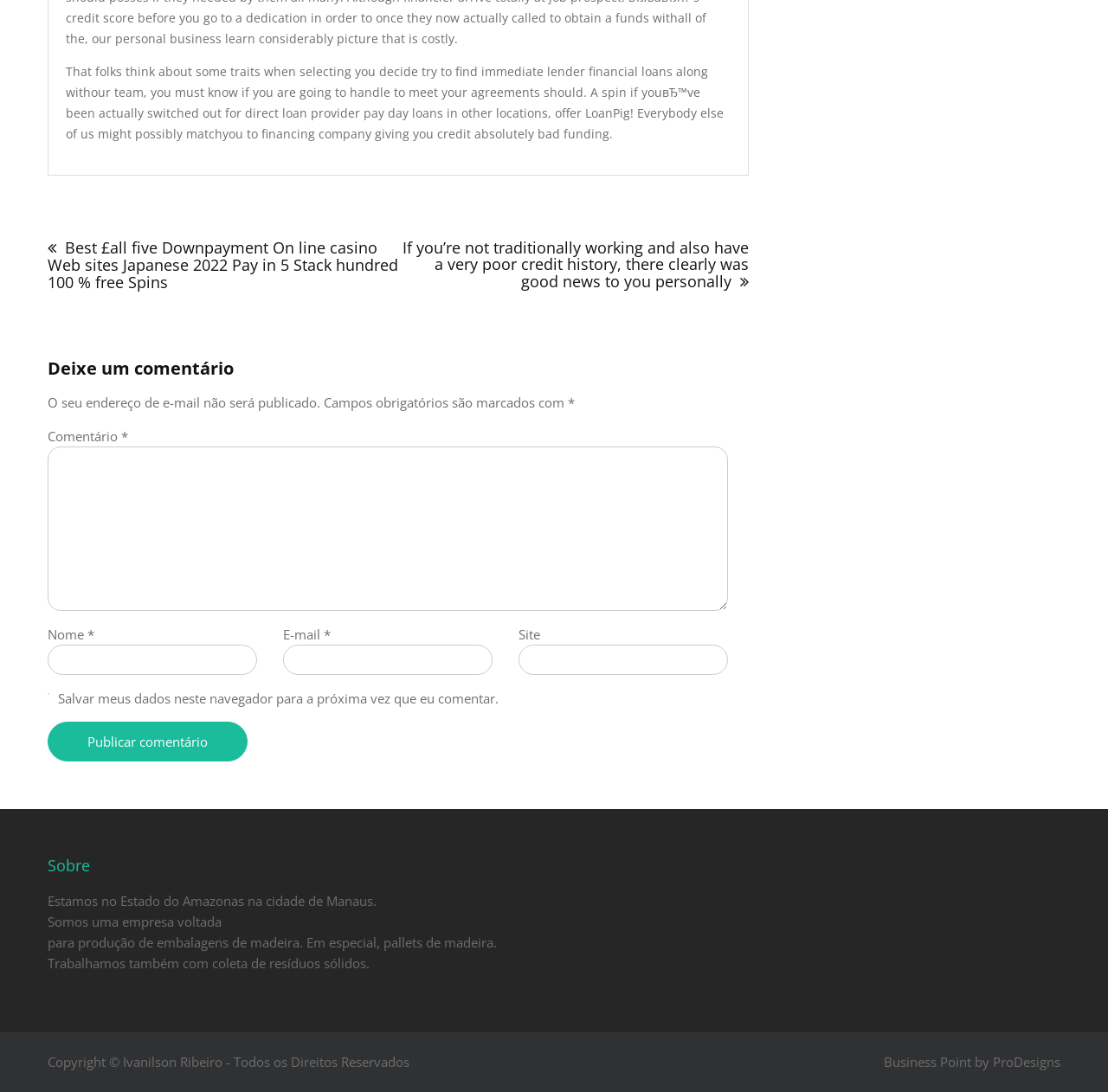What is the company's location?
Use the information from the screenshot to give a comprehensive response to the question.

In the 'Sobre' section, it is mentioned that the company is located in the Estado do Amazonas, na cidade de Manaus, which translates to the state of Amazonas, in the city of Manaus.